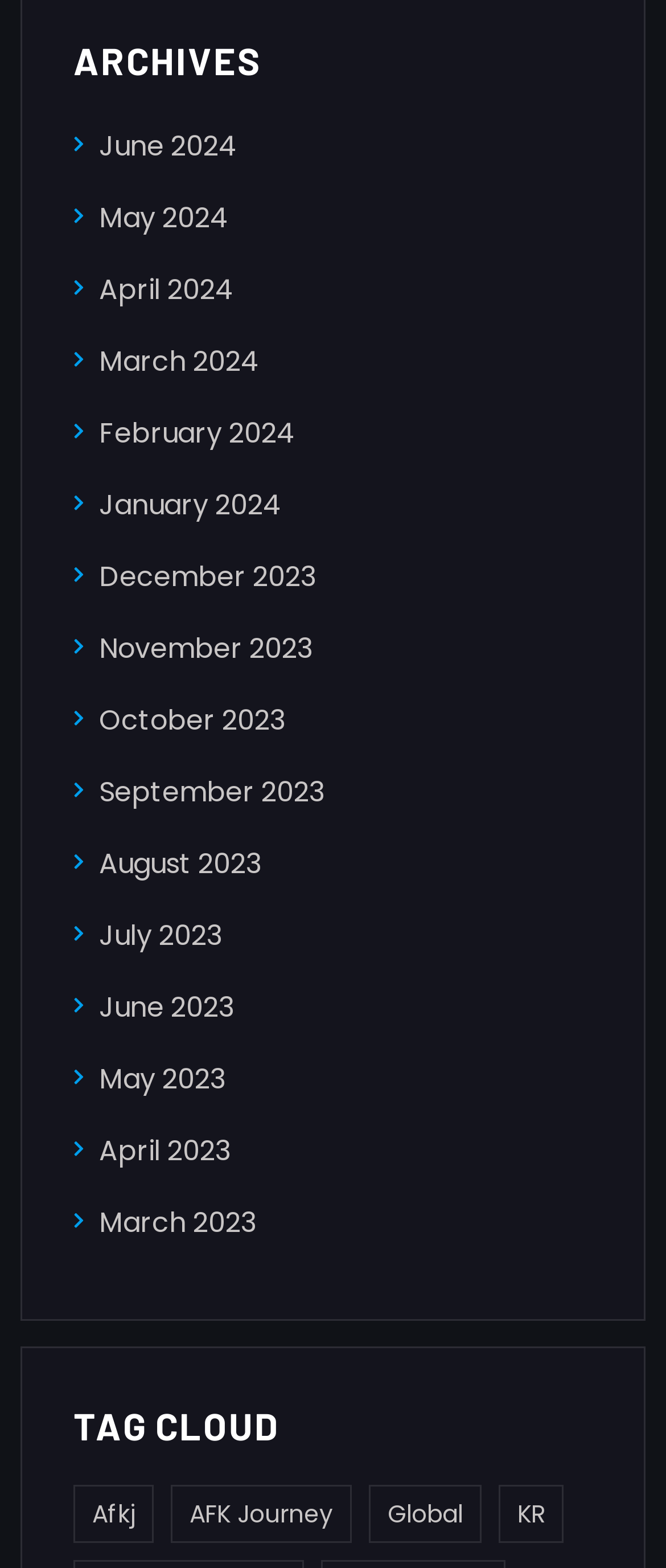Identify the bounding box of the UI element that matches this description: "July 2023".

[0.11, 0.584, 0.333, 0.609]